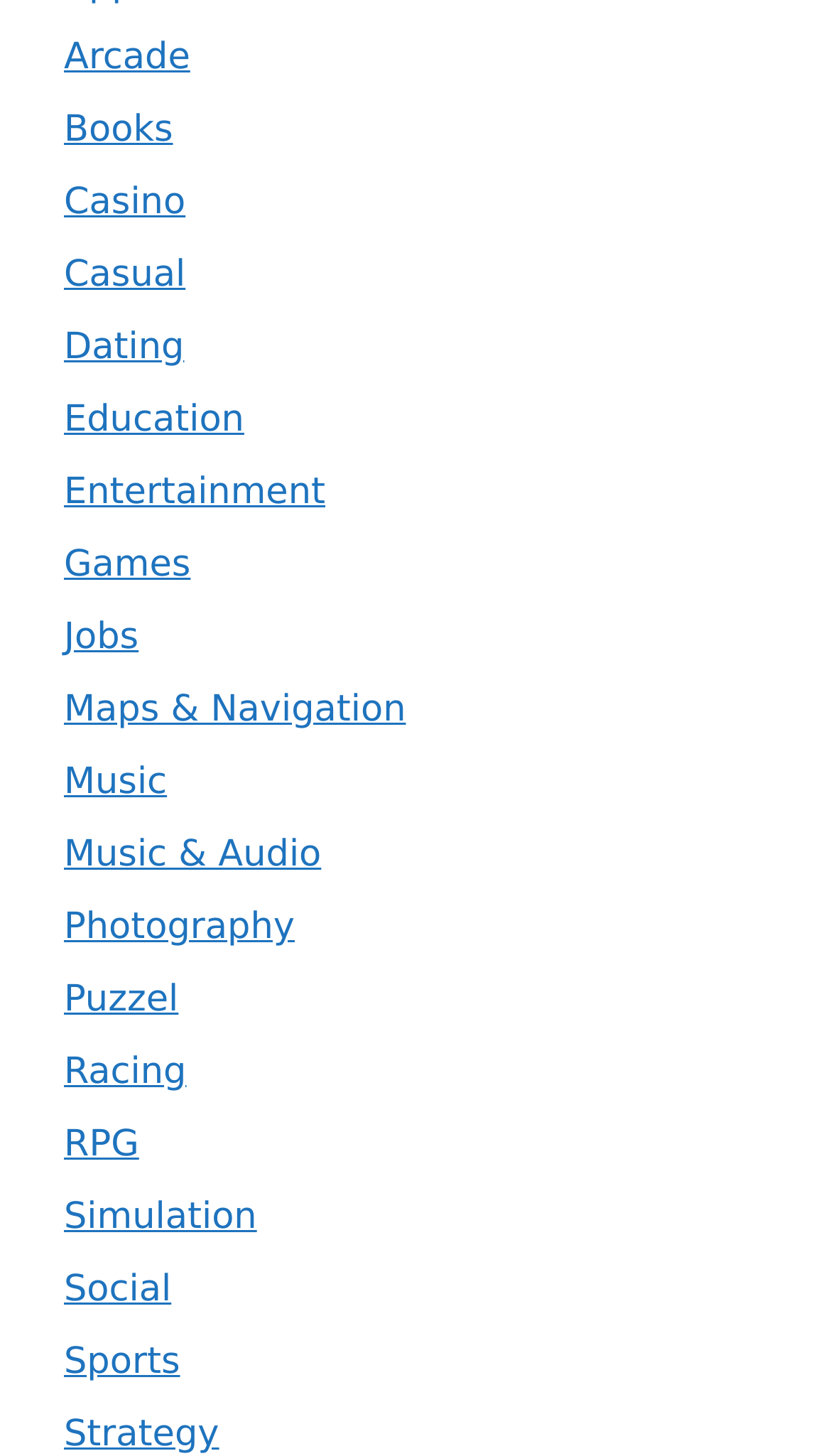How many categories start with the letter 'M'?
Using the image as a reference, answer with just one word or a short phrase.

2